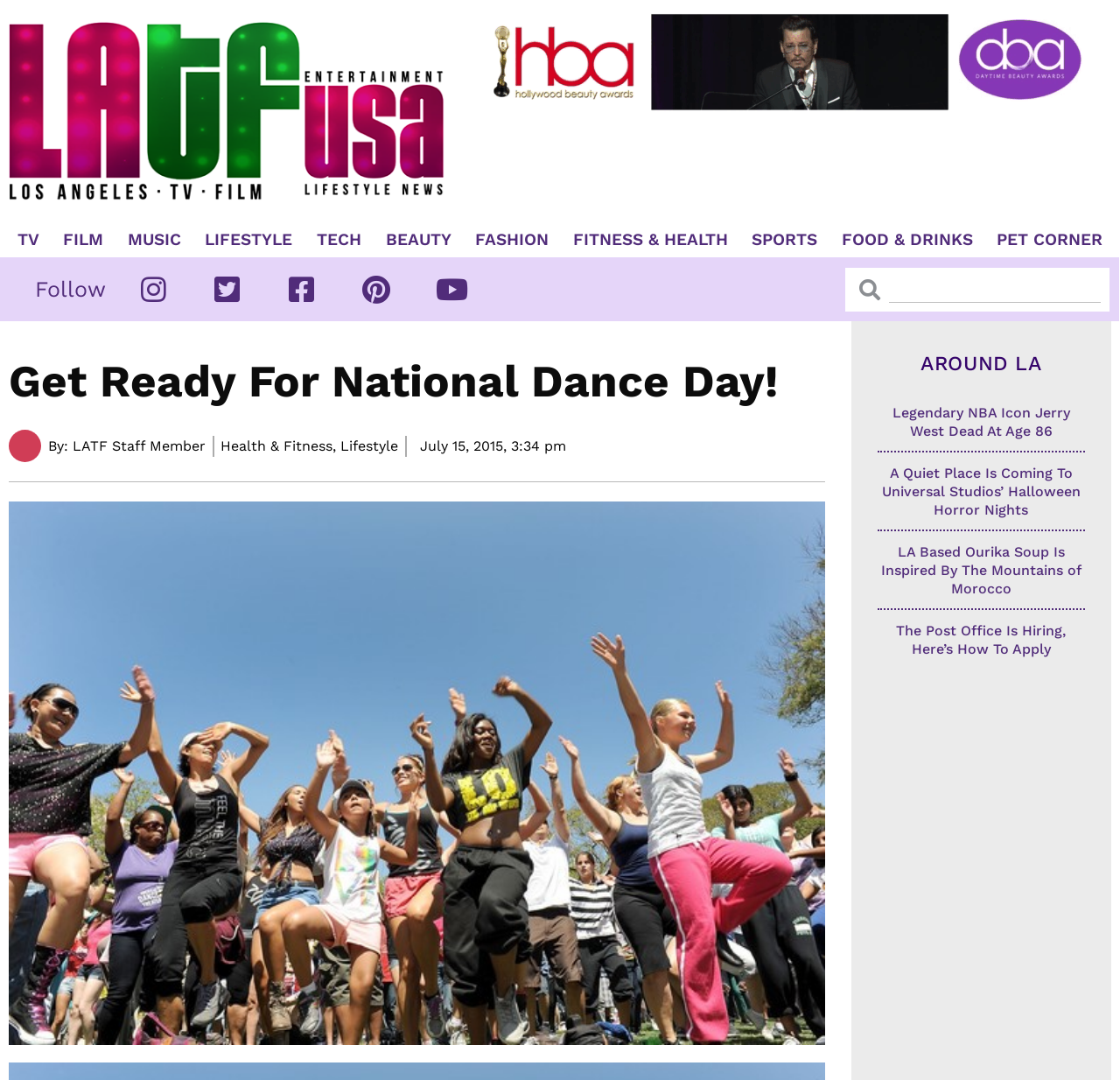Determine the bounding box coordinates for the element that should be clicked to follow this instruction: "Learn about Legendary NBA Icon Jerry West". The coordinates should be given as four float numbers between 0 and 1, in the format [left, top, right, bottom].

[0.797, 0.374, 0.955, 0.407]